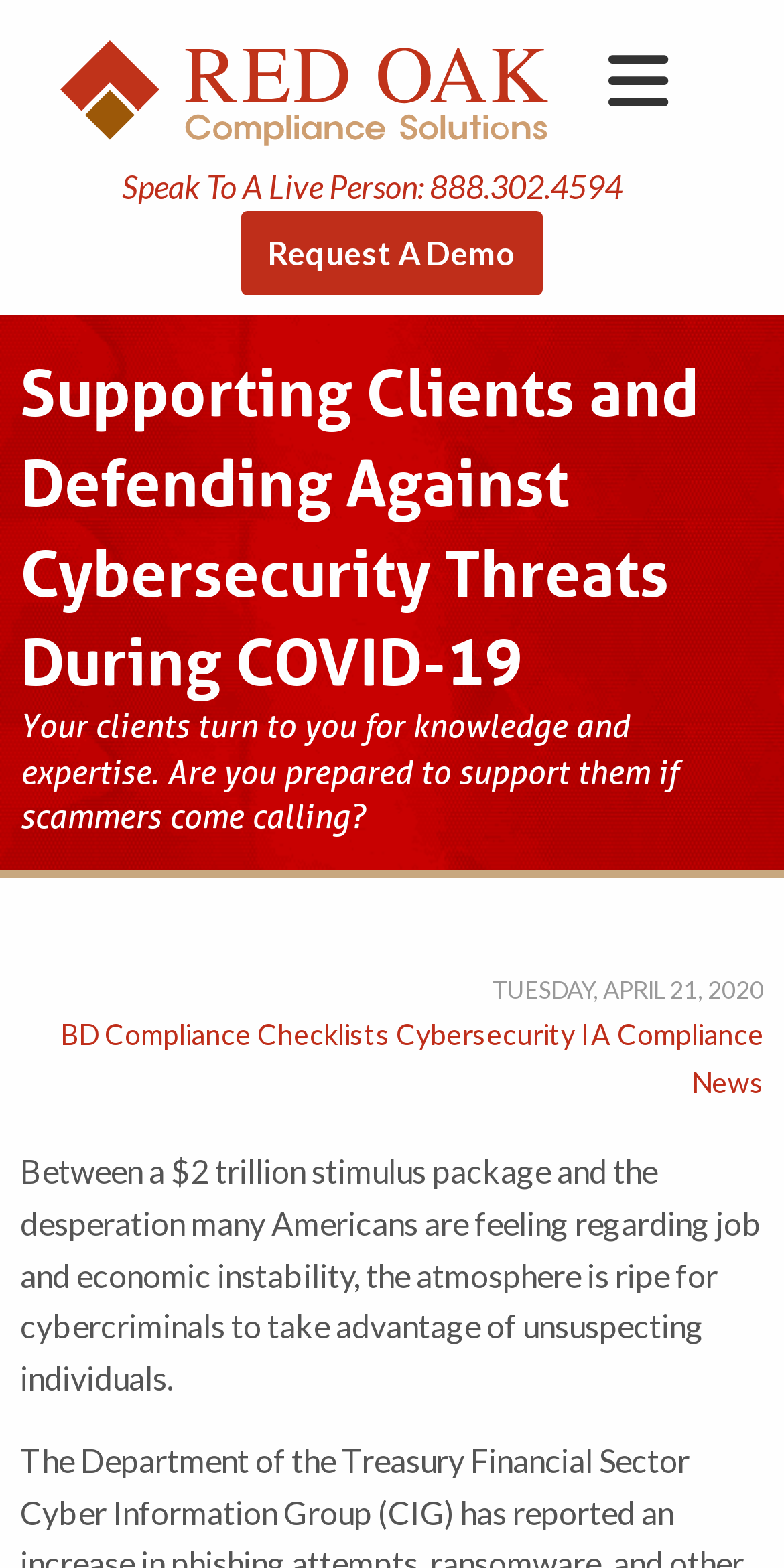Please determine the bounding box coordinates of the section I need to click to accomplish this instruction: "Click the Red Oak Compliance Solutions Logo".

[0.077, 0.026, 0.699, 0.093]